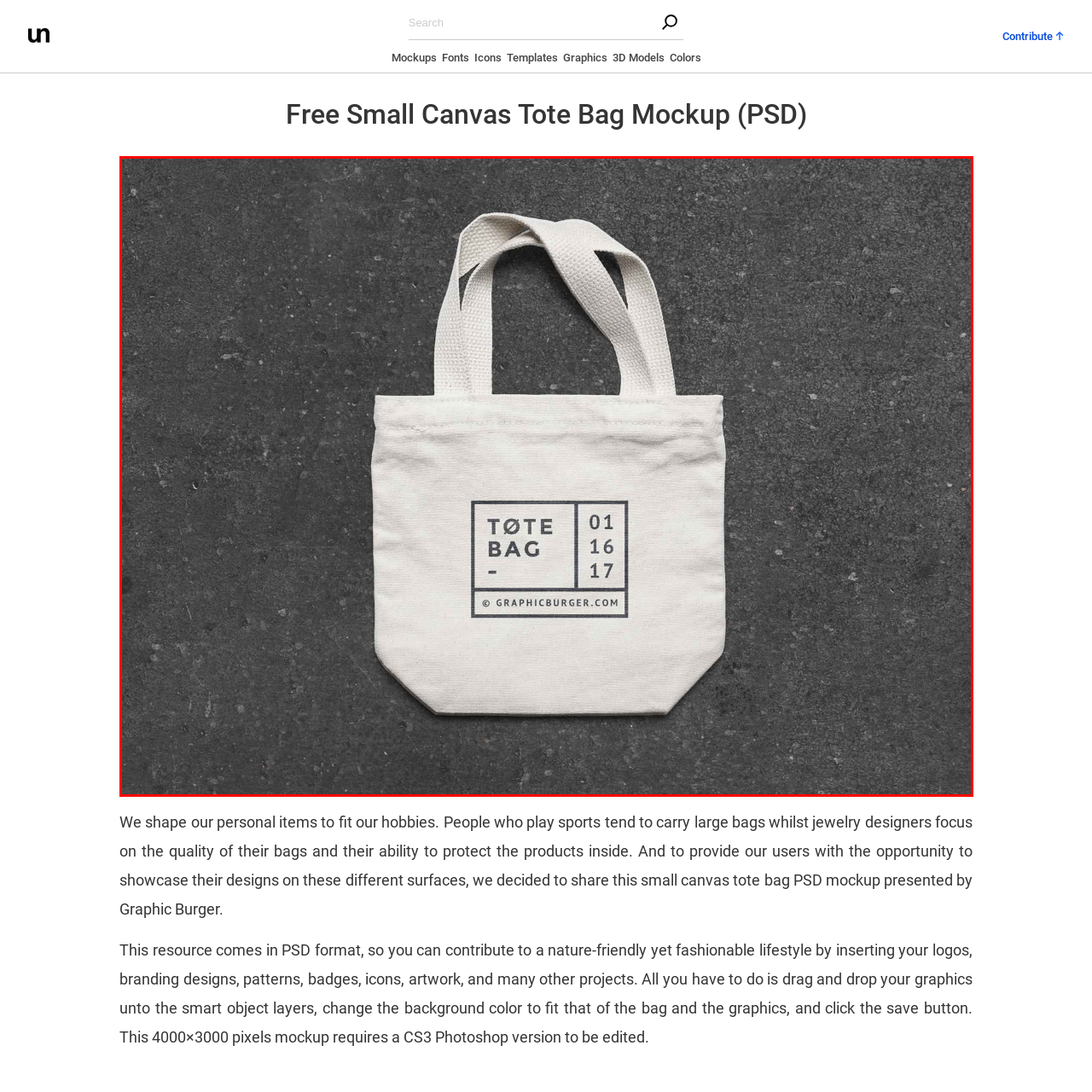What is the shape of the graphic element?
Analyze the content within the red bounding box and offer a detailed answer to the question.

The caption describes the graphic element as a simple design that includes the text 'TØTE BAG' prominently displayed inside a bordered rectangle, indicating the shape of the graphic element.